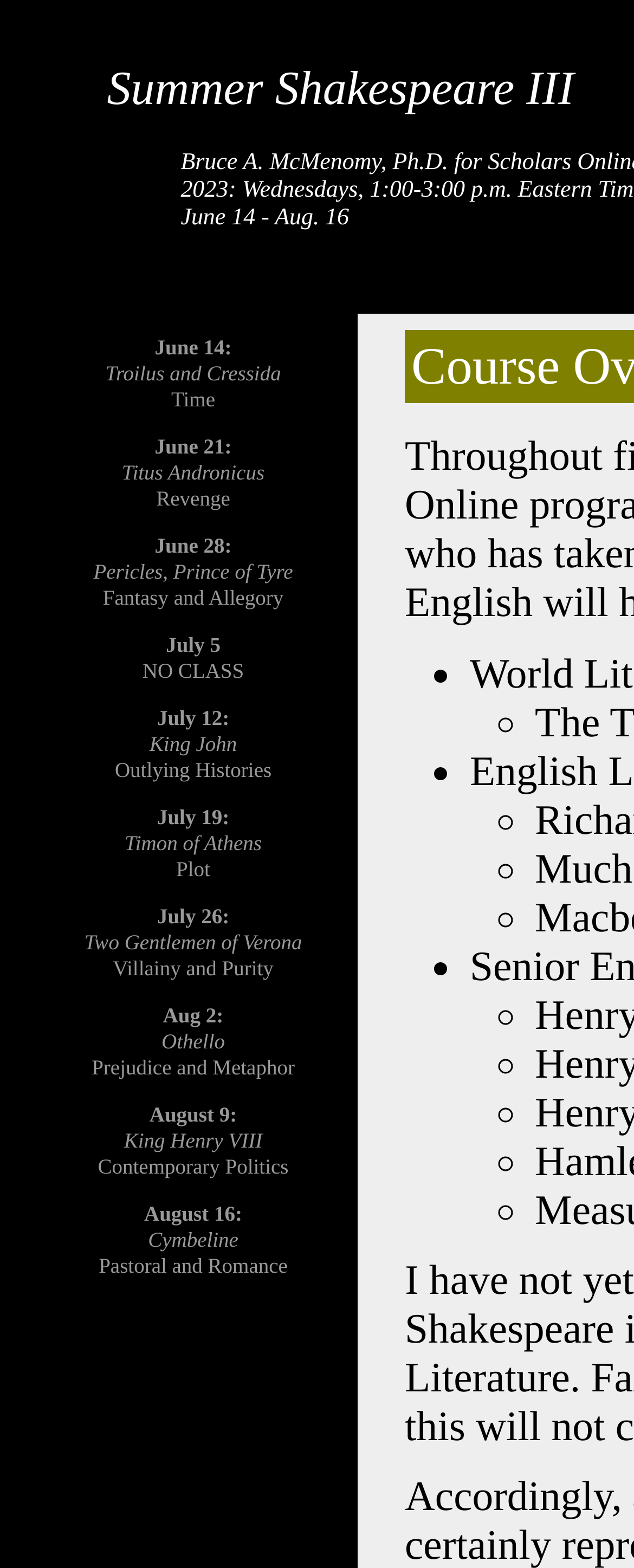Please determine the bounding box coordinates, formatted as (top-left x, top-left y, bottom-right x, bottom-right y), with all values as floating point numbers between 0 and 1. Identify the bounding box of the region described as: July 5 NO CLASS

[0.225, 0.404, 0.385, 0.436]